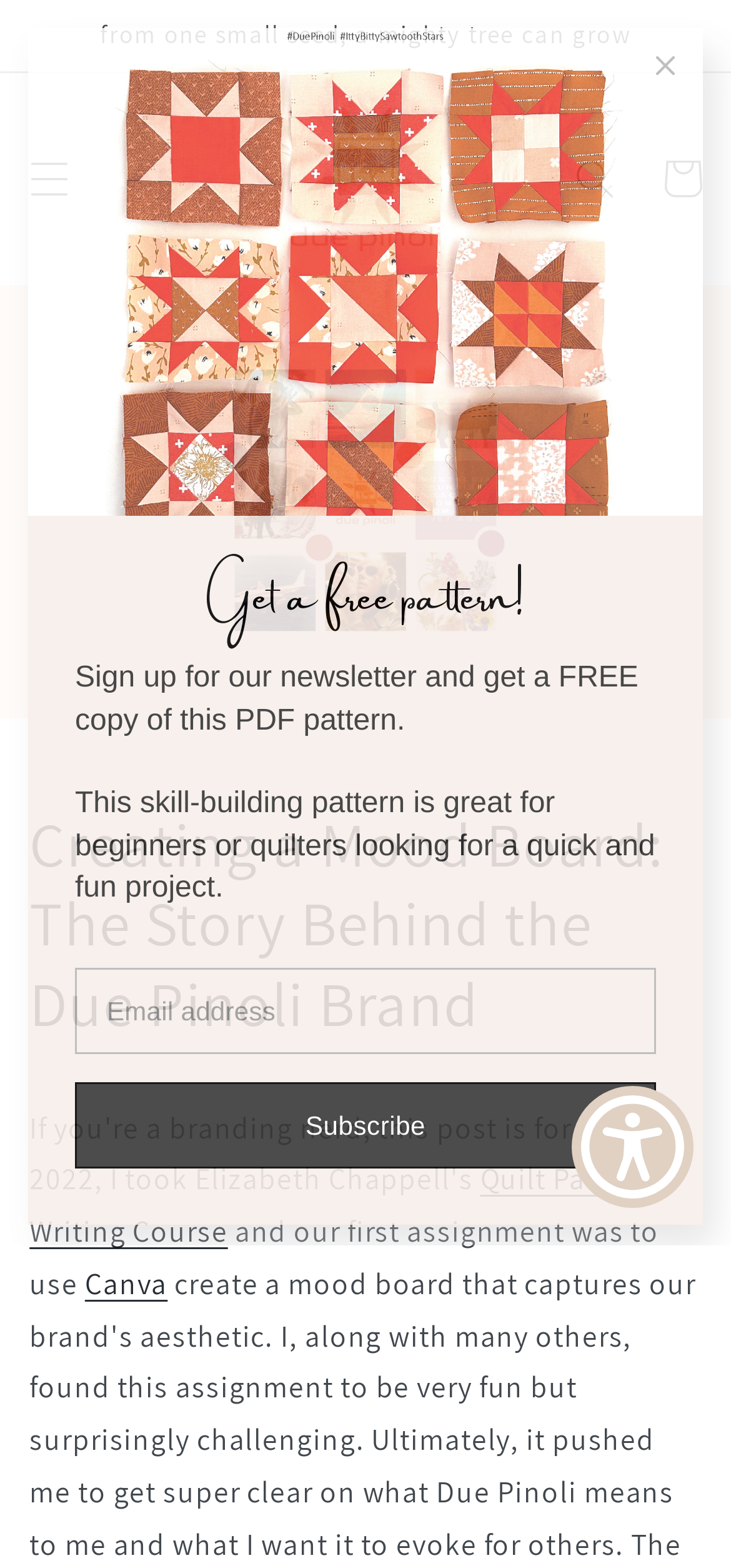Observe the image and answer the following question in detail: What is the name of the course mentioned?

The course name is mentioned in the main content area, where it is written as 'Quilt Pattern Writing Course' and is a link. It is likely a course related to quilting and pattern writing.